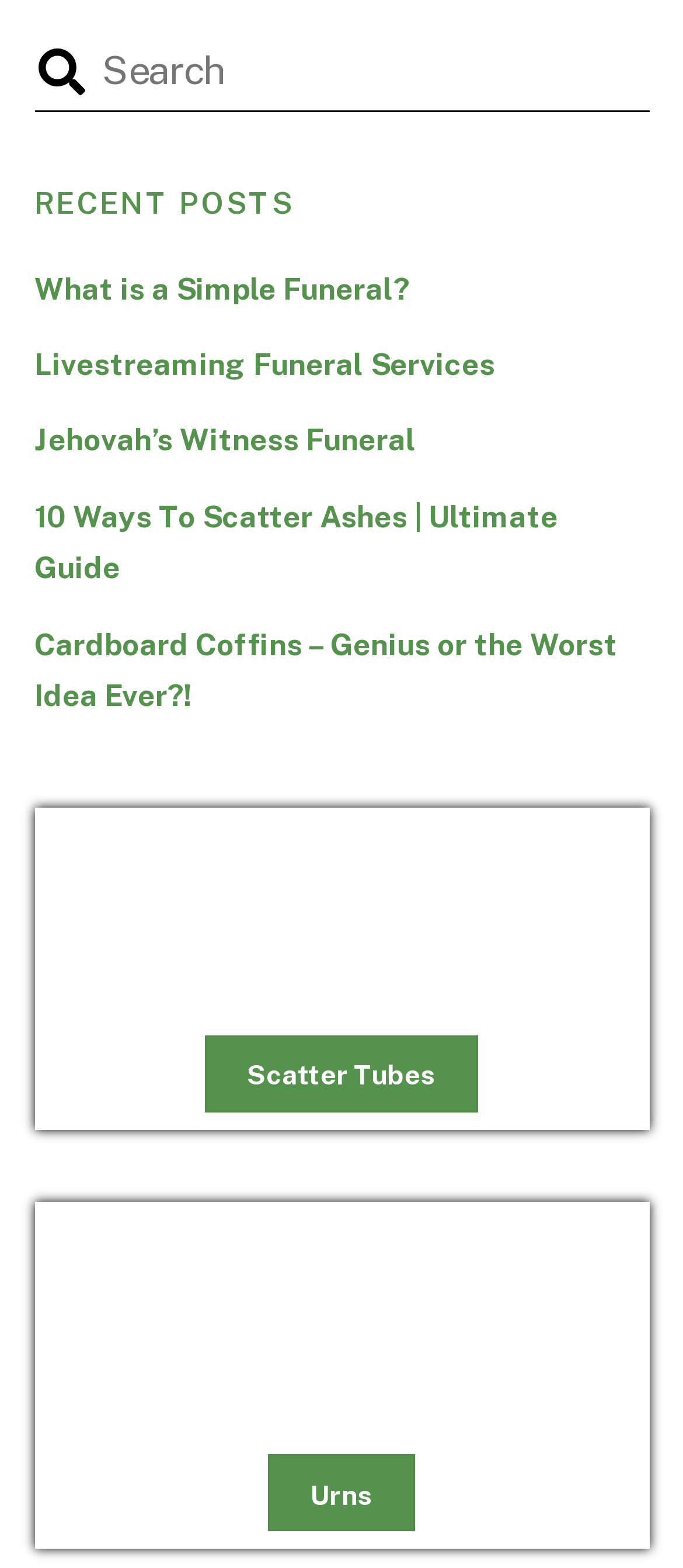Provide a one-word or brief phrase answer to the question:
How many links are there under 'RECENT POSTS'?

5